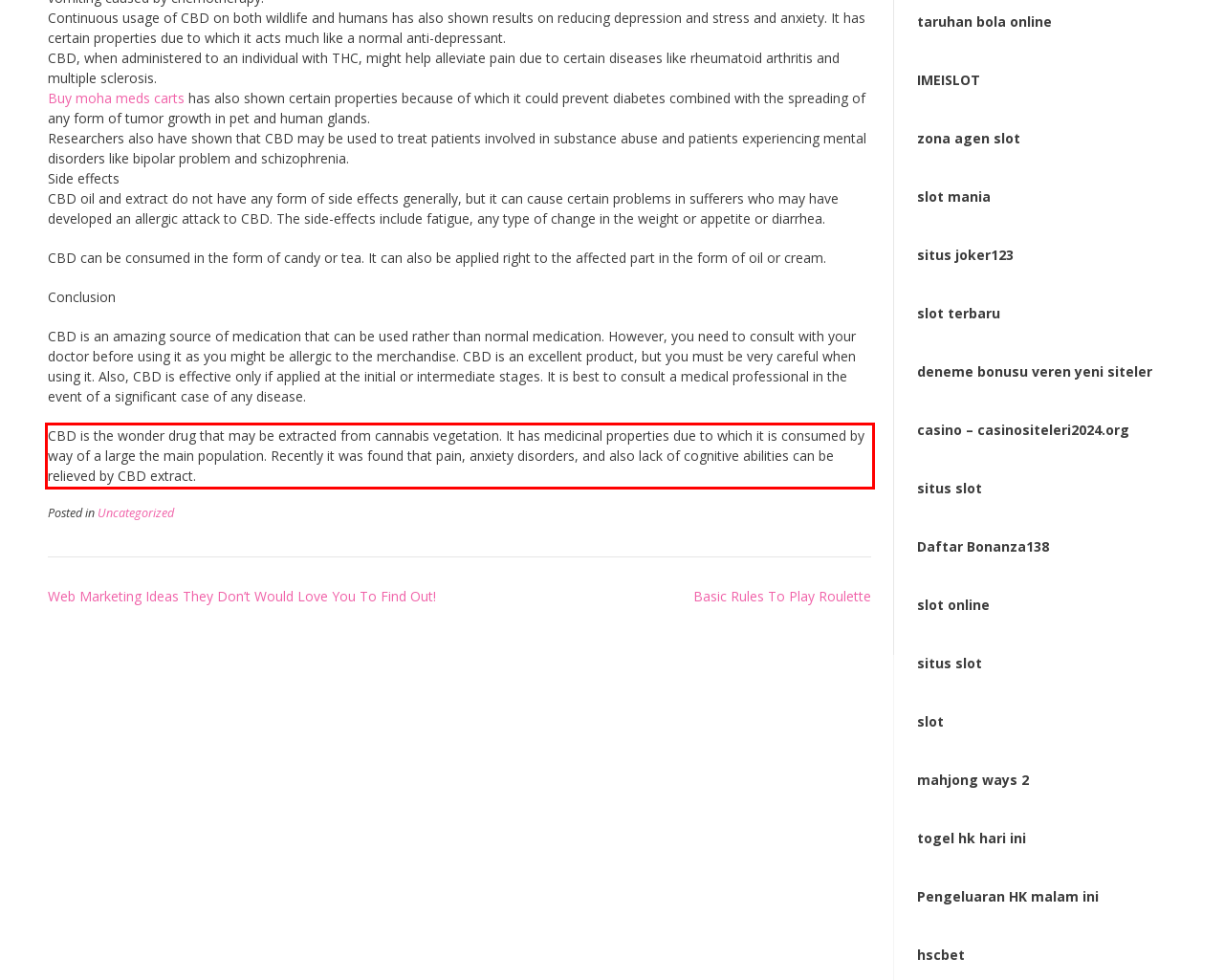Please identify the text within the red rectangular bounding box in the provided webpage screenshot.

CBD is the wonder drug that may be extracted from cannabis vegetation. It has medicinal properties due to which it is consumed by way of a large the main population. Recently it was found that pain, anxiety disorders, and also lack of cognitive abilities can be relieved by CBD extract.